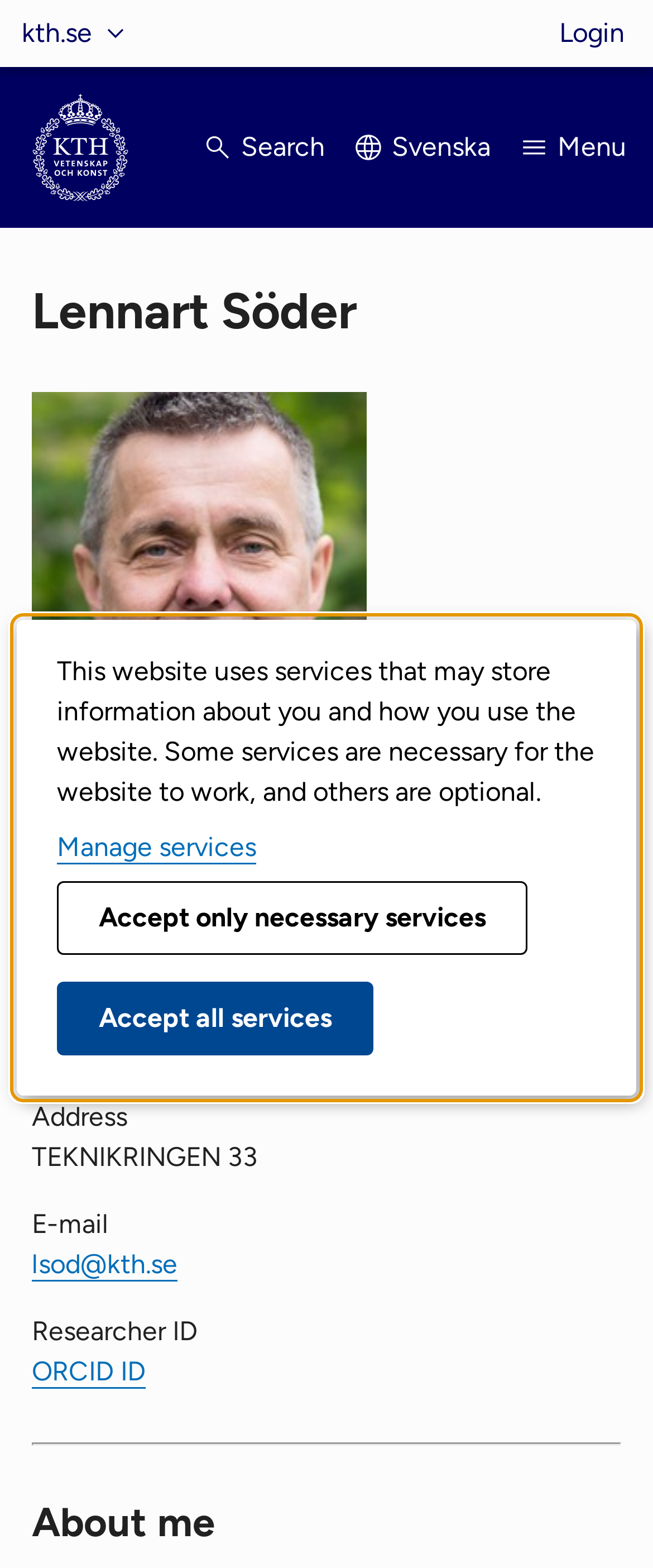Give a one-word or one-phrase response to the question: 
What is Lennart Söder's email address?

lsod@kth.se